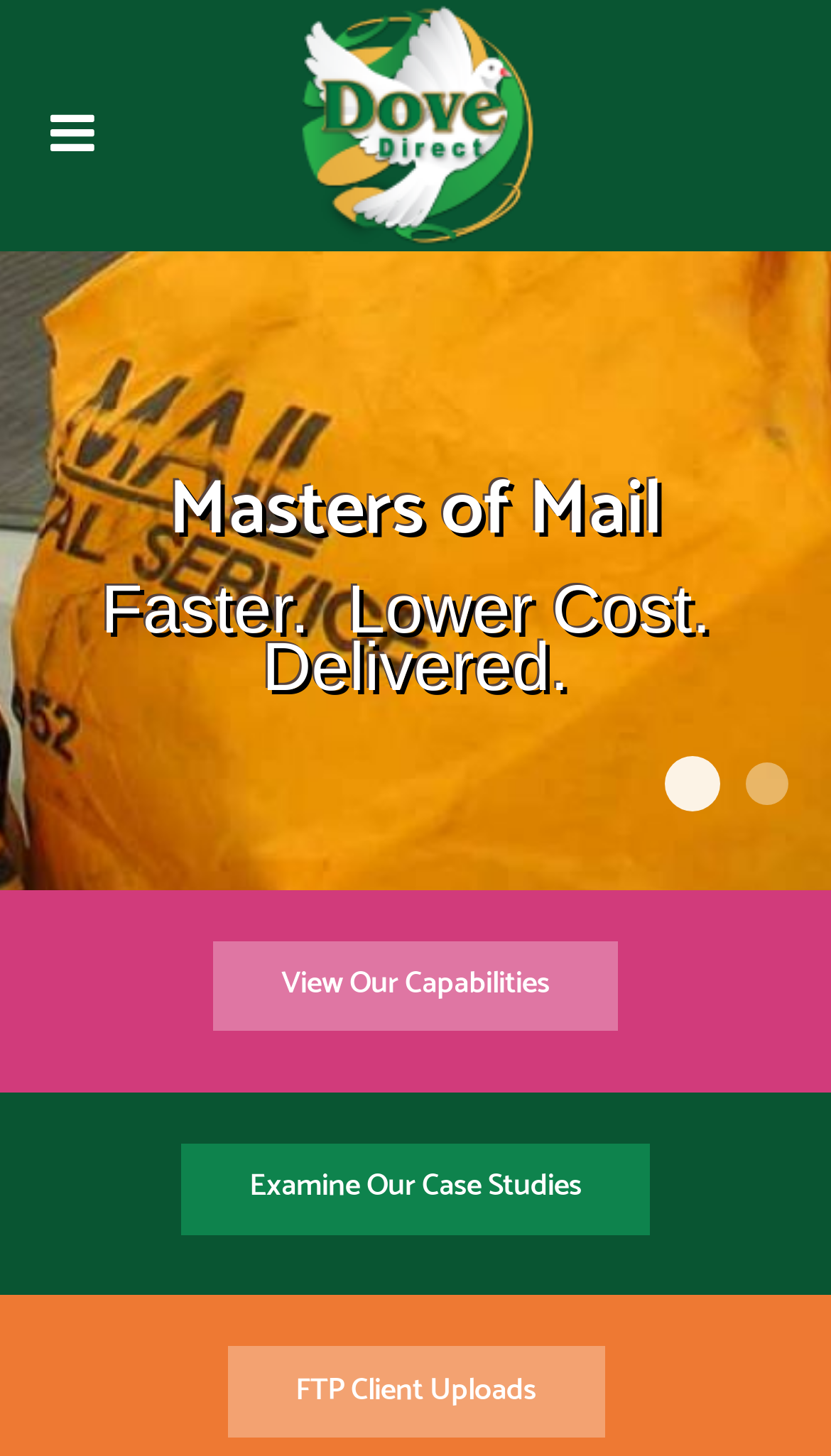Answer the question using only one word or a concise phrase: What is the tone of the webpage?

Professional